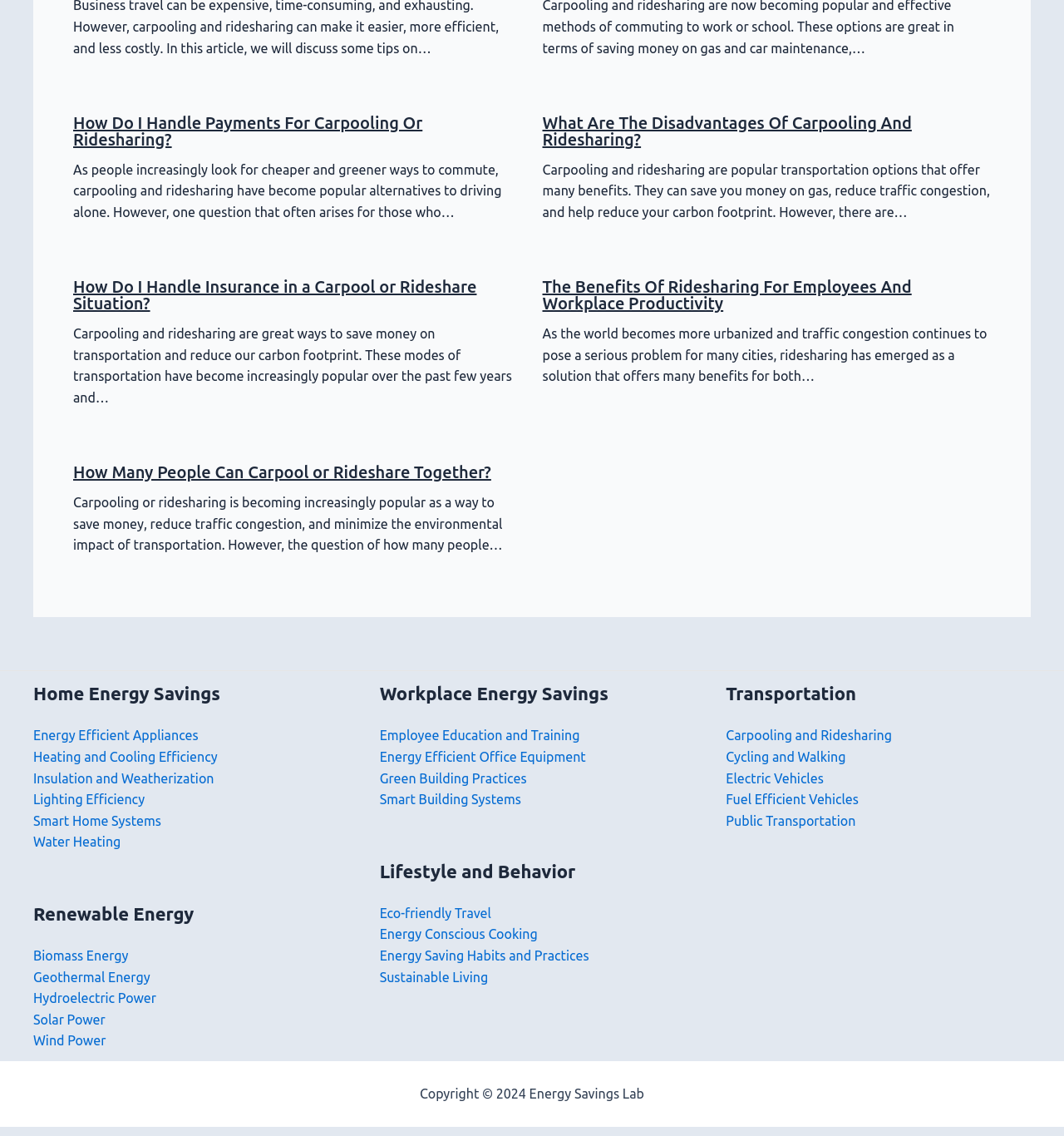Please identify the bounding box coordinates of the area I need to click to accomplish the following instruction: "Click on 'What Are The Disadvantages Of Carpooling And Ridesharing?'".

[0.51, 0.108, 0.857, 0.139]